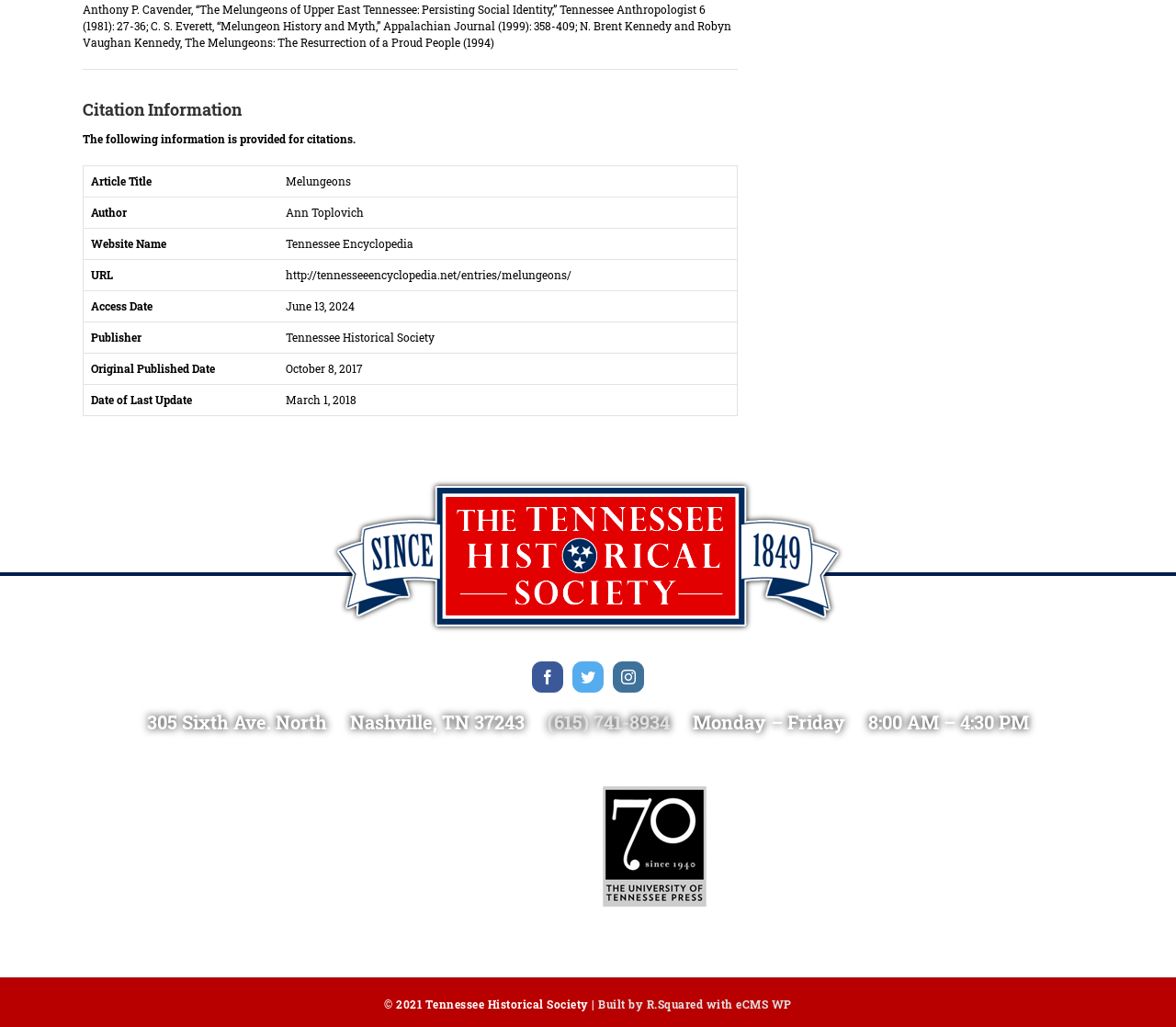Give a short answer to this question using one word or a phrase:
What is the URL of the webpage?

http://tennesseeencyclopedia.net/entries/melungeons/